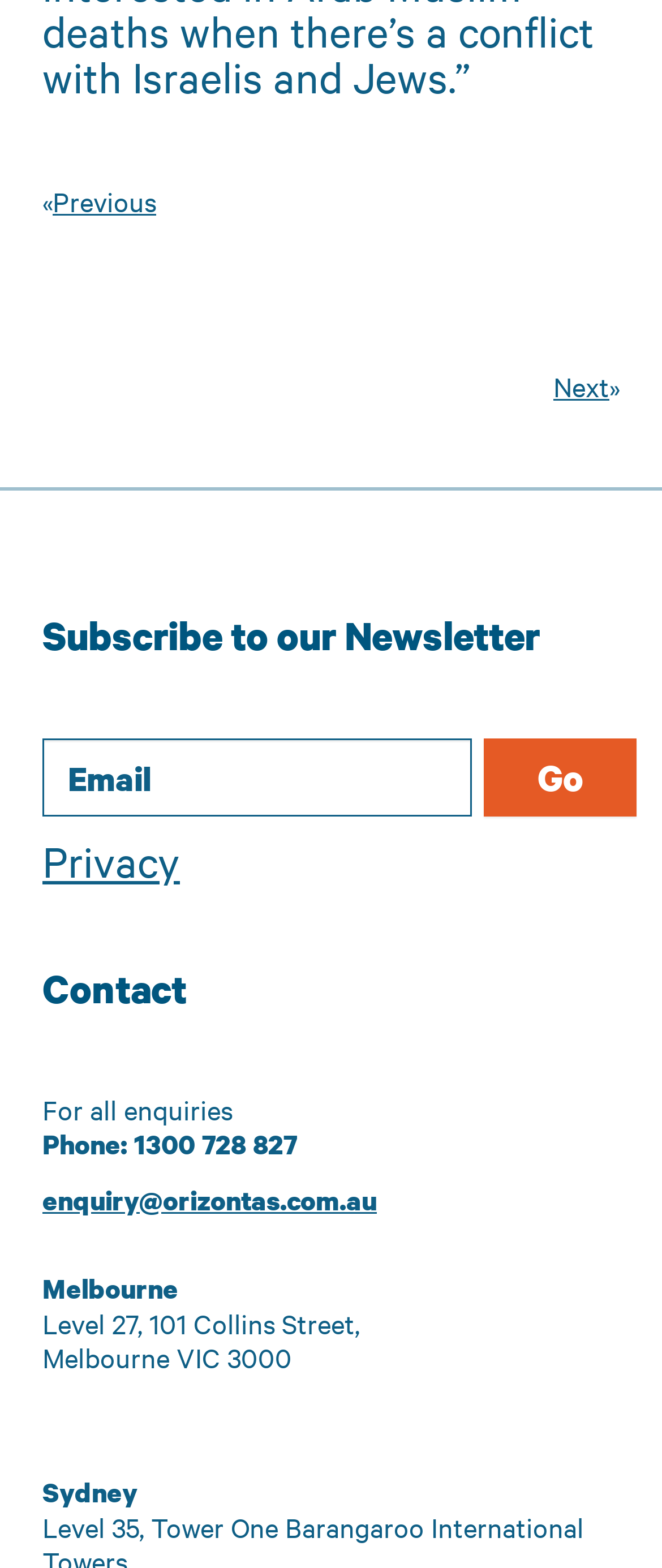What is the location of the Melbourne office?
Refer to the image and respond with a one-word or short-phrase answer.

Level 27, 101 Collins Street